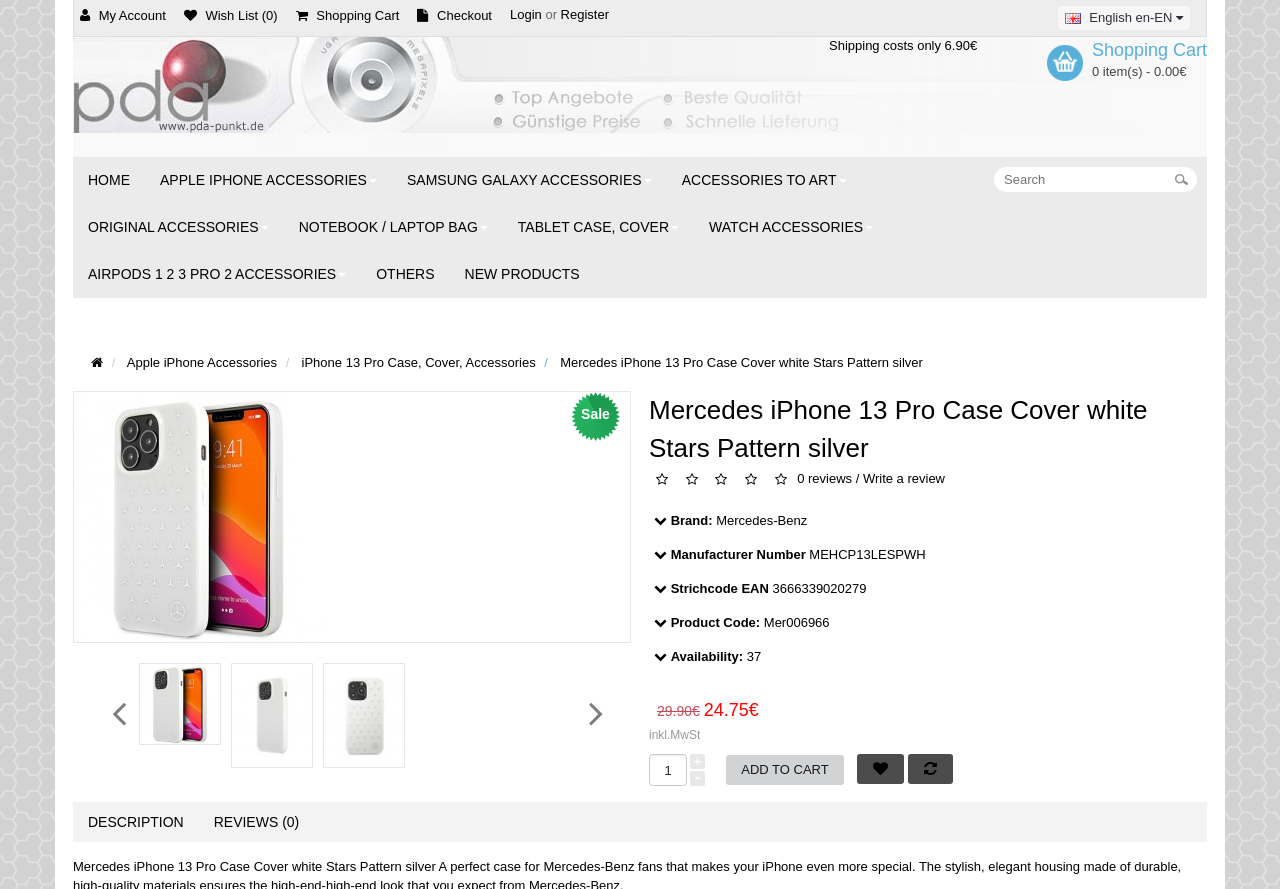Please identify the bounding box coordinates of the area I need to click to accomplish the following instruction: "View product reviews".

[0.623, 0.531, 0.666, 0.548]